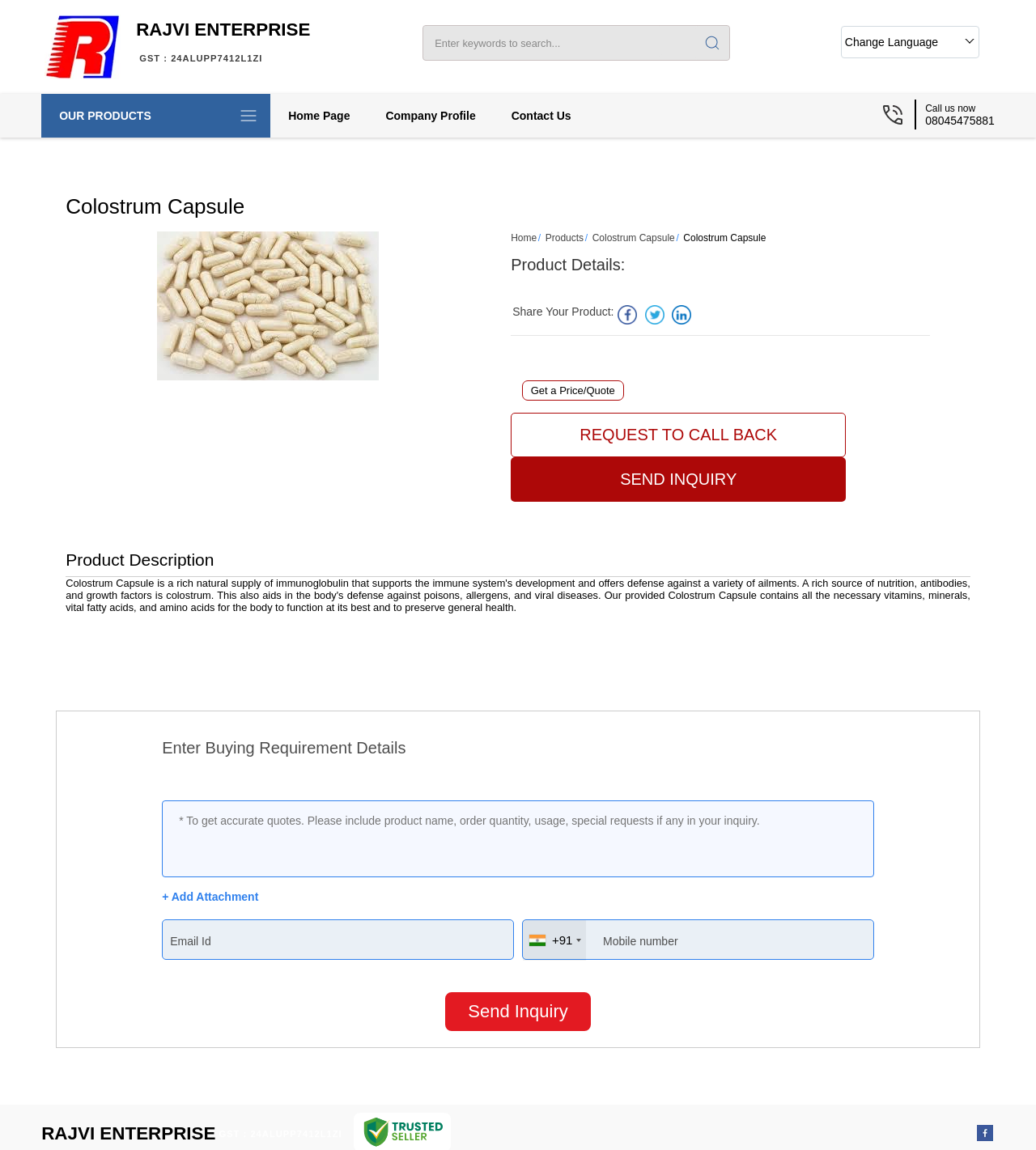Please specify the bounding box coordinates of the element that should be clicked to execute the given instruction: 'Send an inquiry'. Ensure the coordinates are four float numbers between 0 and 1, expressed as [left, top, right, bottom].

[0.43, 0.862, 0.57, 0.896]